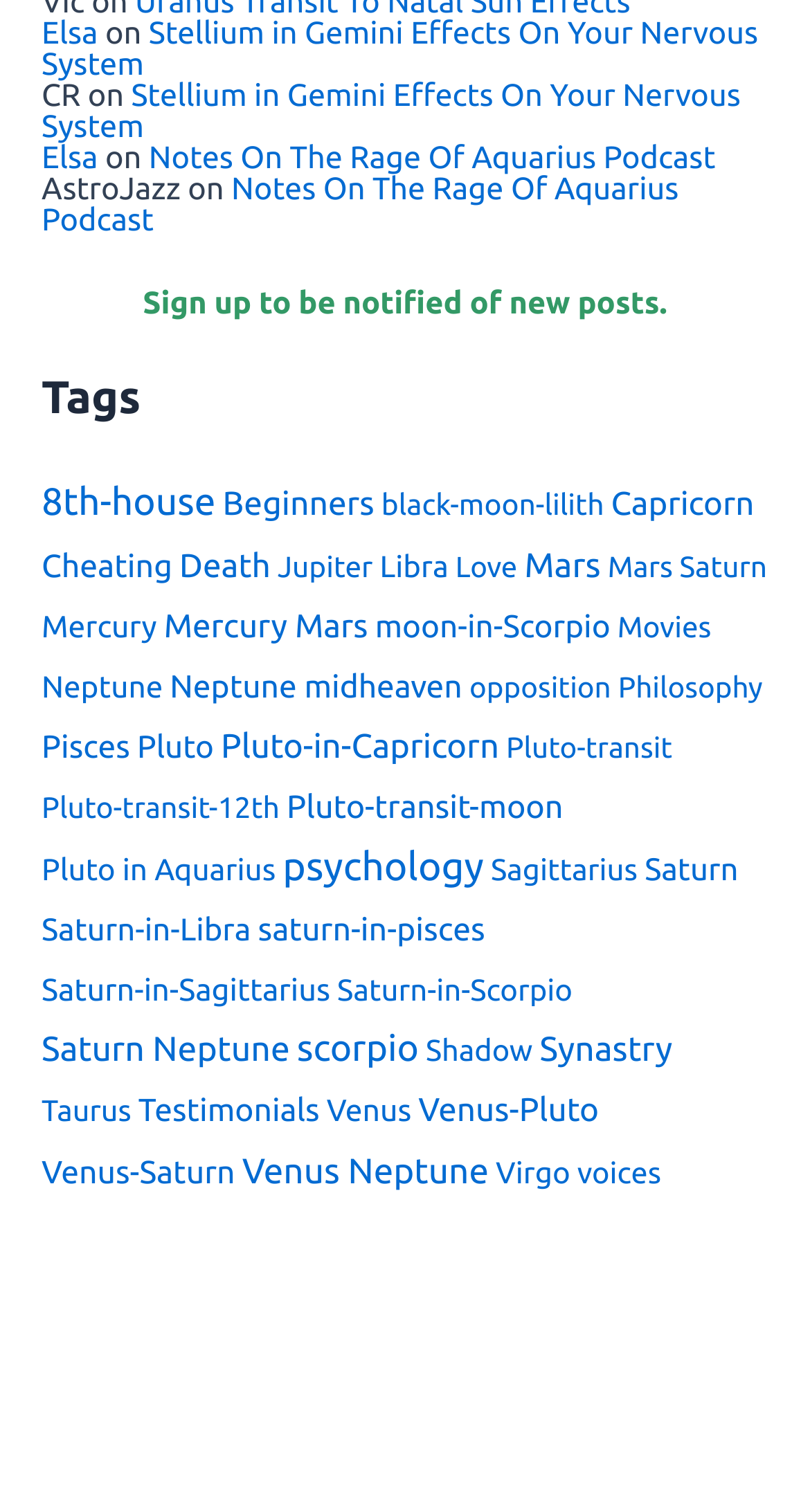Examine the image and give a thorough answer to the following question:
How many items are in the 'psychology' tag?

The 'psychology' tag has 397 items, as indicated by the number in parentheses next to the tag.